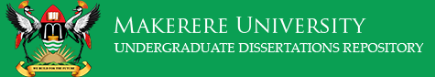What is the focus of the repository?
Please answer the question as detailed as possible.

The text identifies the section as 'UNDERGRADUATE DISSERTATIONS REPOSITORY', emphasizing its focus on academic research and student contributions. This suggests that the repository is focused on showcasing and preserving the scholarly work of undergraduate students.